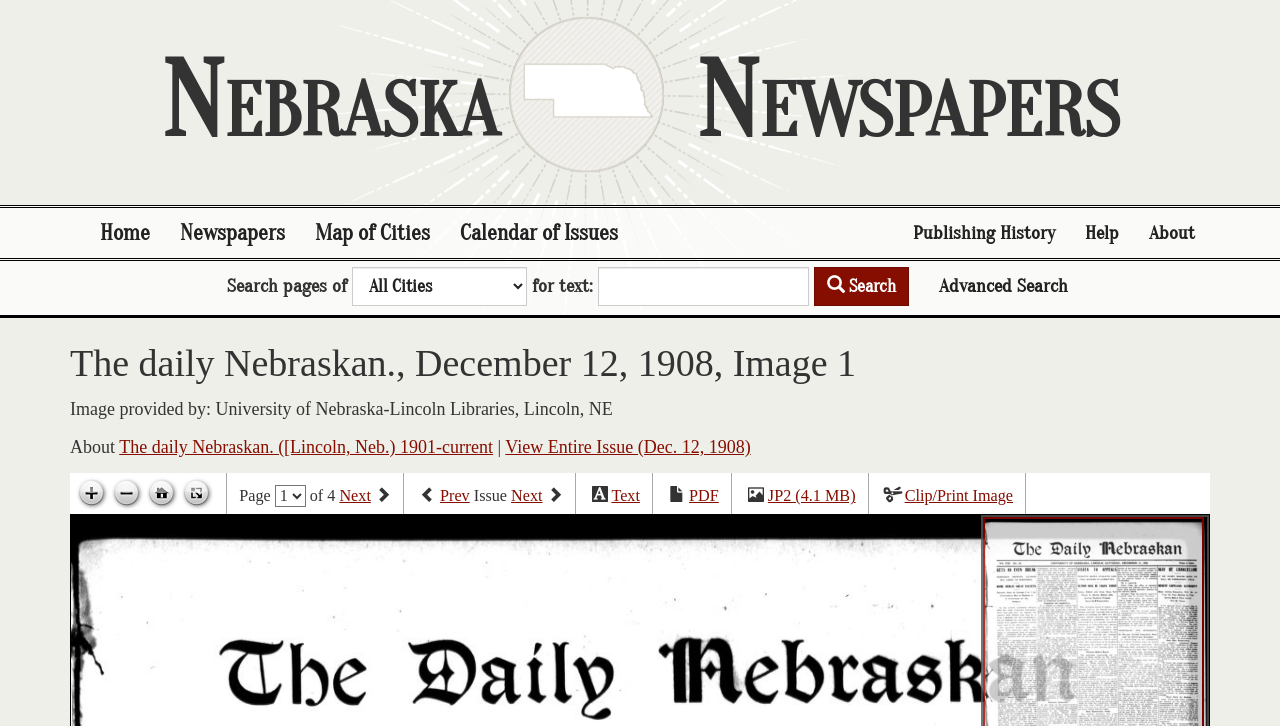Identify the bounding box coordinates of the region that should be clicked to execute the following instruction: "Search for text".

[0.467, 0.368, 0.632, 0.422]